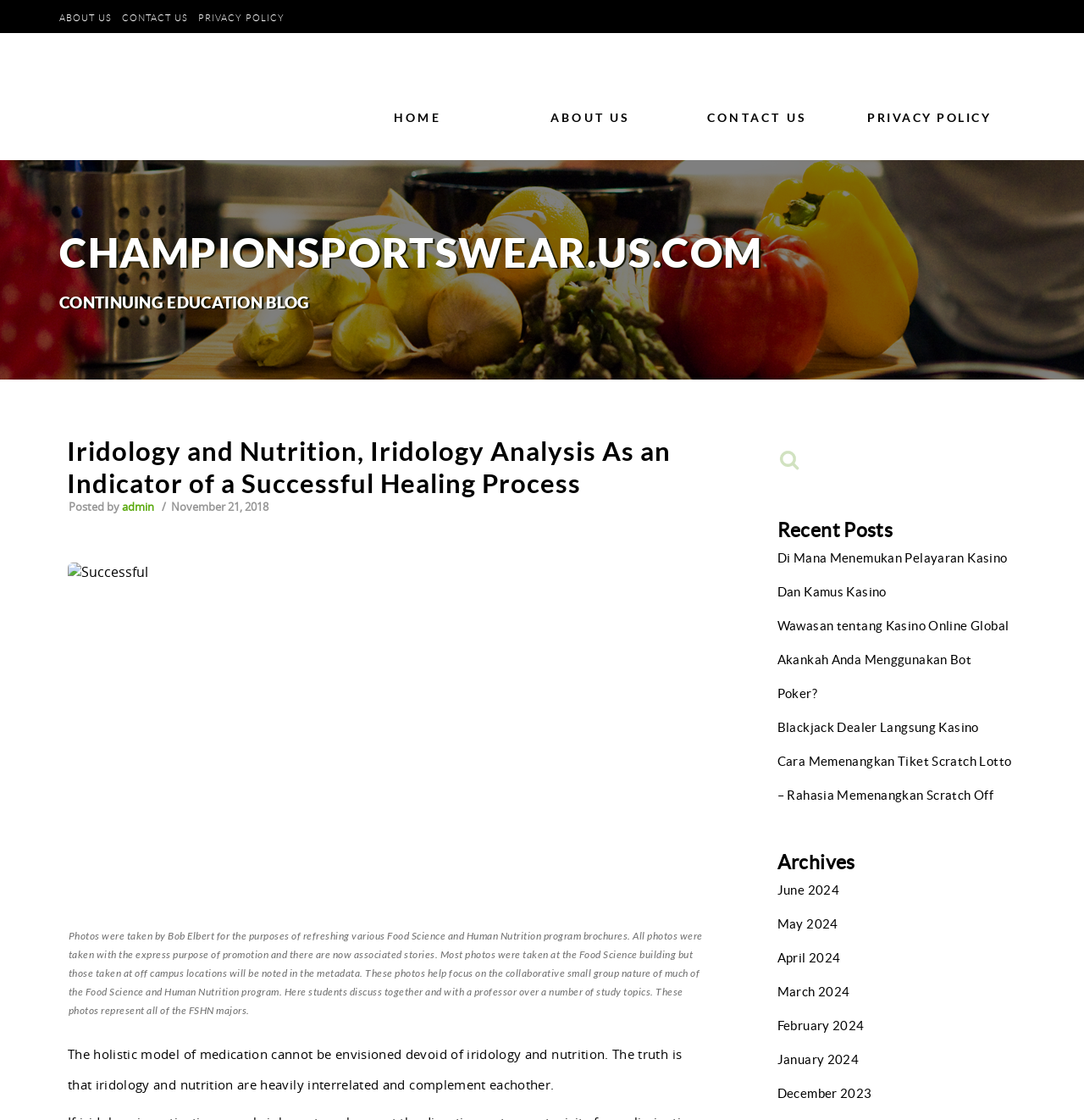Provide a short answer to the following question with just one word or phrase: What is the name of the blog?

CHAMPIONSPORTSWEAR.US.COM CONTINUING EDUCATION BLOG